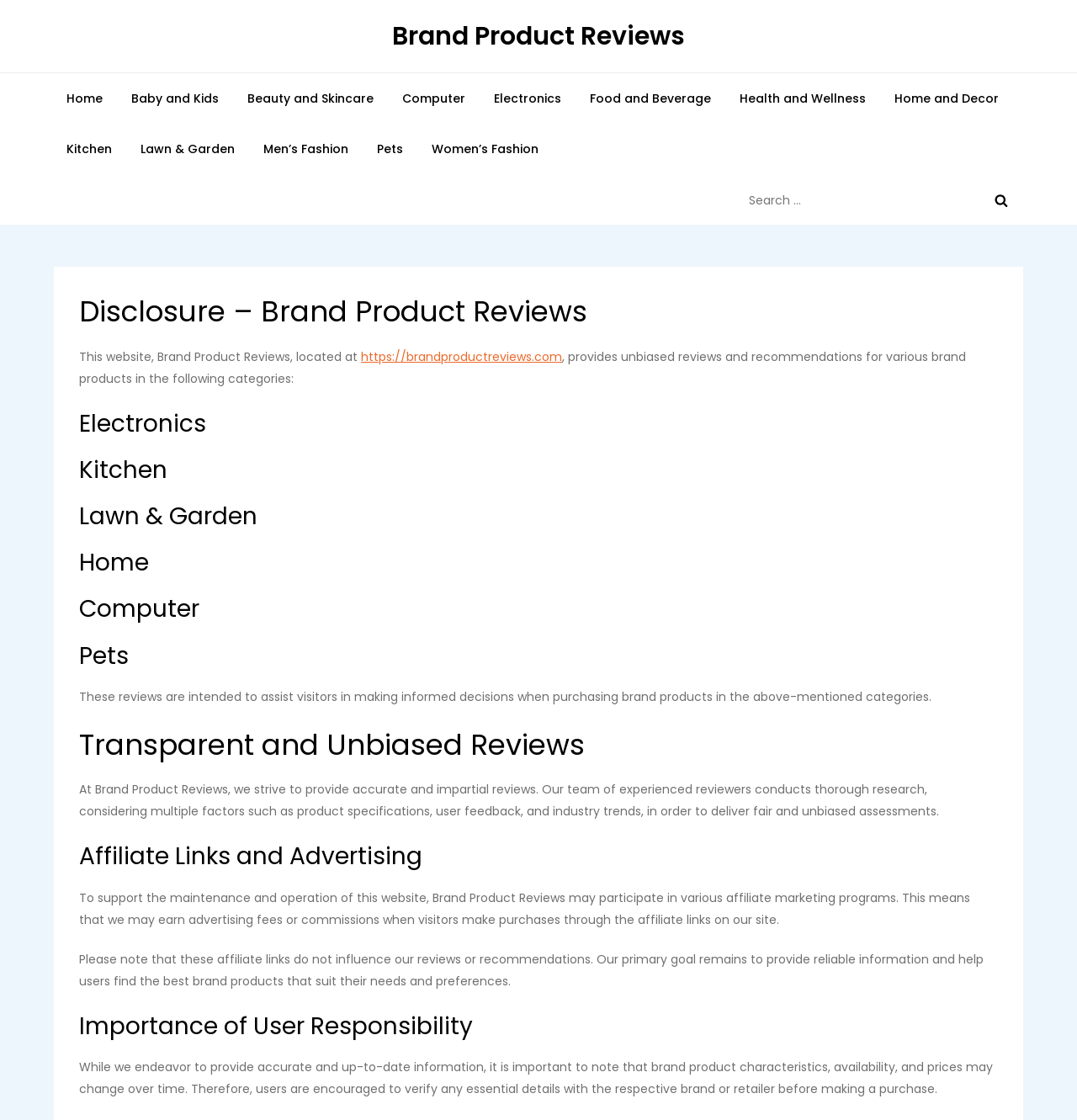Determine the bounding box coordinates of the area to click in order to meet this instruction: "Read the article 'WHAT MARY POPPINS CAN TEACH US ABOUT RELATIONSHIPS'".

None